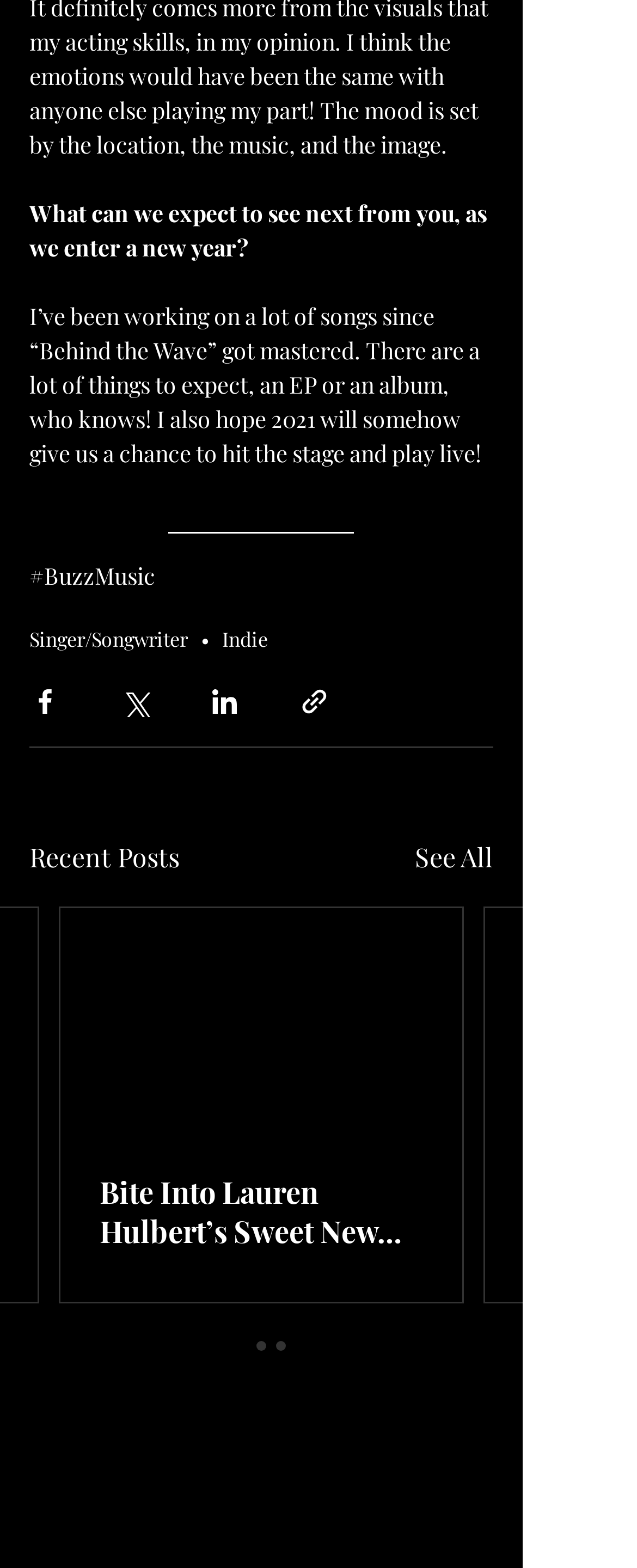Identify the bounding box coordinates of the area you need to click to perform the following instruction: "Check out the 'BuzzMusic' link".

[0.046, 0.357, 0.244, 0.377]